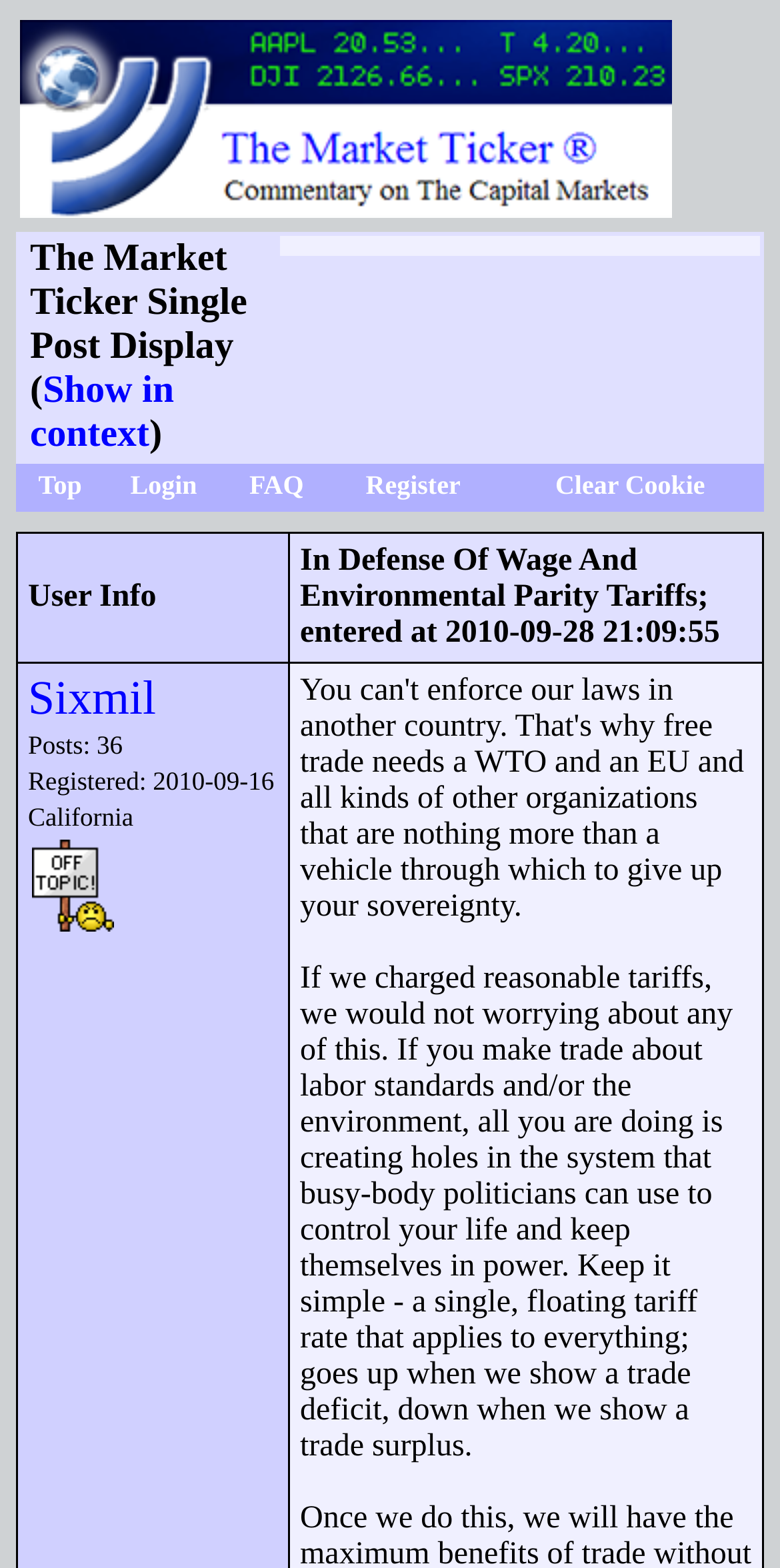Provide the bounding box coordinates of the HTML element this sentence describes: "FAQ". The bounding box coordinates consist of four float numbers between 0 and 1, i.e., [left, top, right, bottom].

[0.32, 0.3, 0.389, 0.319]